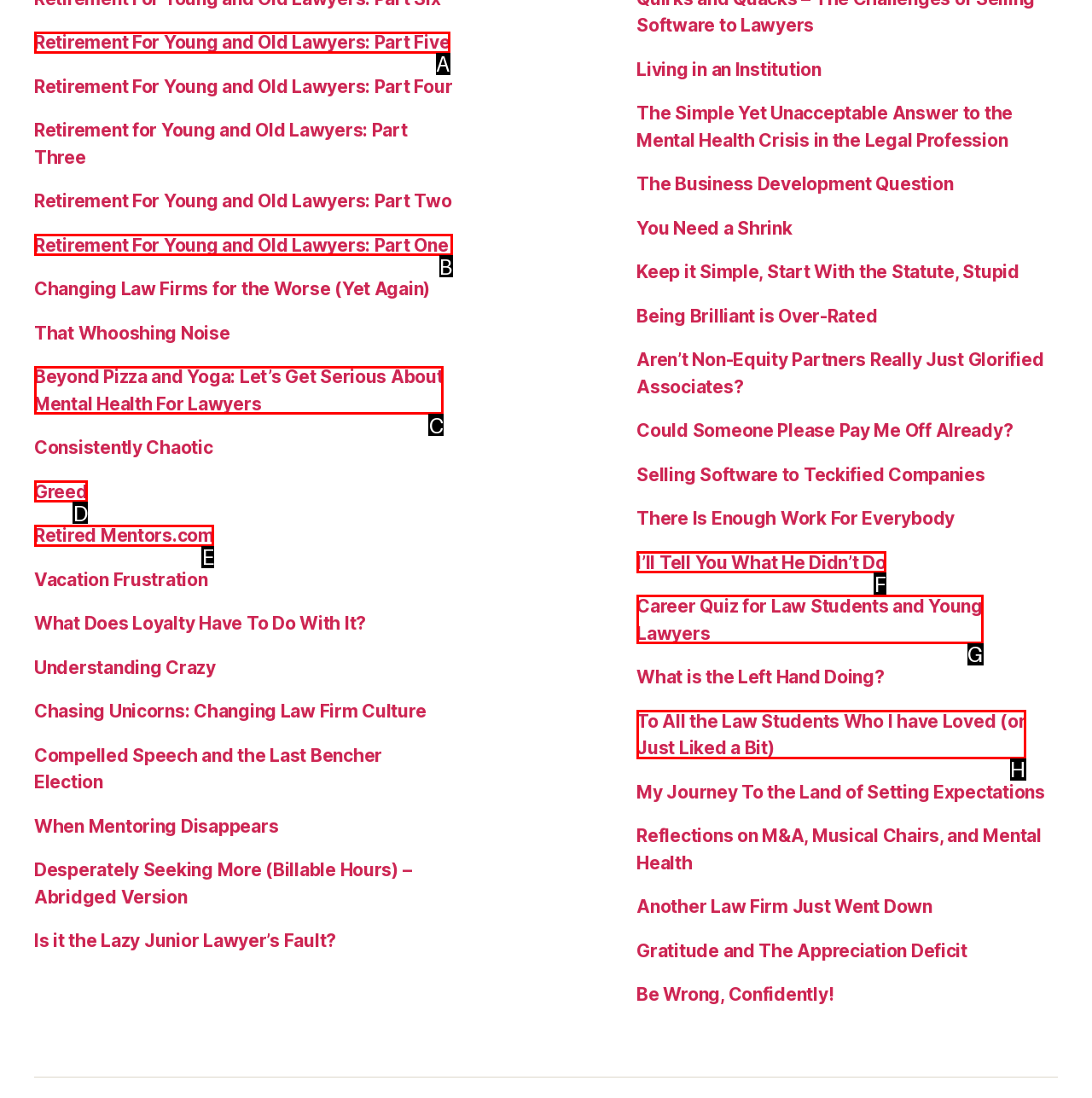Provide the letter of the HTML element that you need to click on to perform the task: Check the blog post 'Career Quiz for Law Students and Young Lawyers'.
Answer with the letter corresponding to the correct option.

G